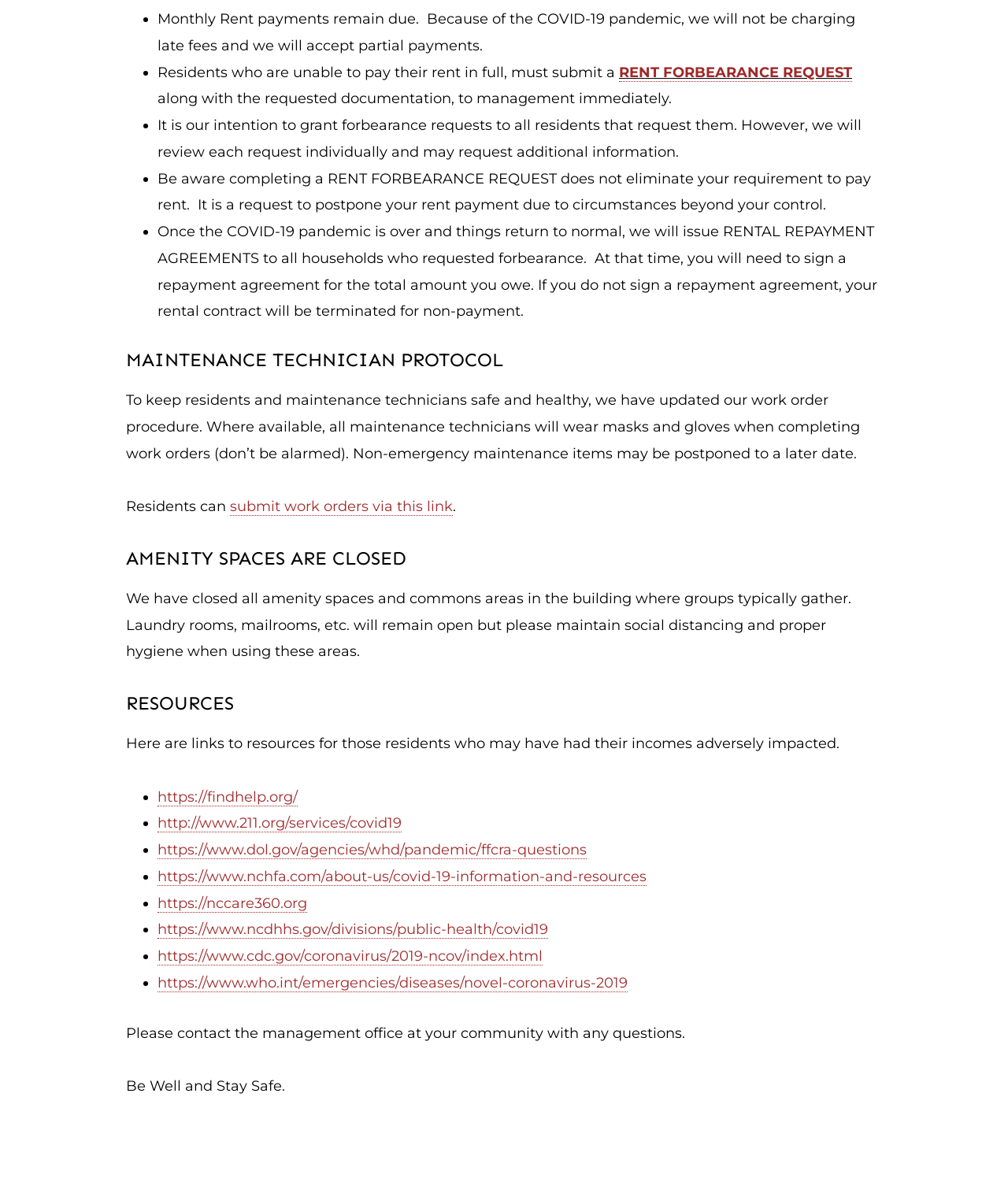What is the protocol for maintenance technicians?
Deliver a detailed and extensive answer to the question.

The webpage states that to keep residents and maintenance technicians safe and healthy, maintenance technicians will wear masks and gloves when completing work orders, and non-emergency maintenance items may be postponed to a later date.